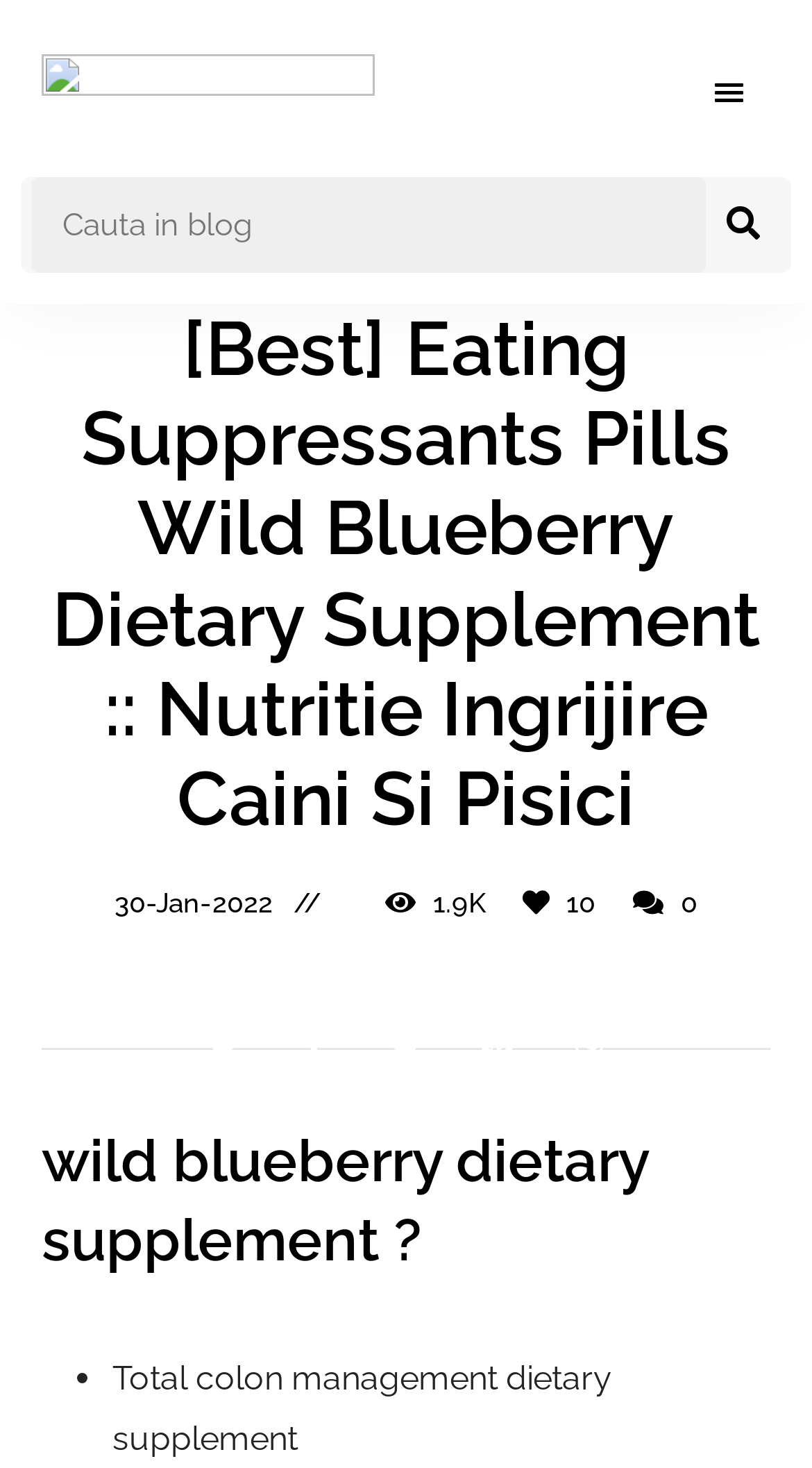What is the first item in the list?
Based on the visual content, answer with a single word or a brief phrase.

•